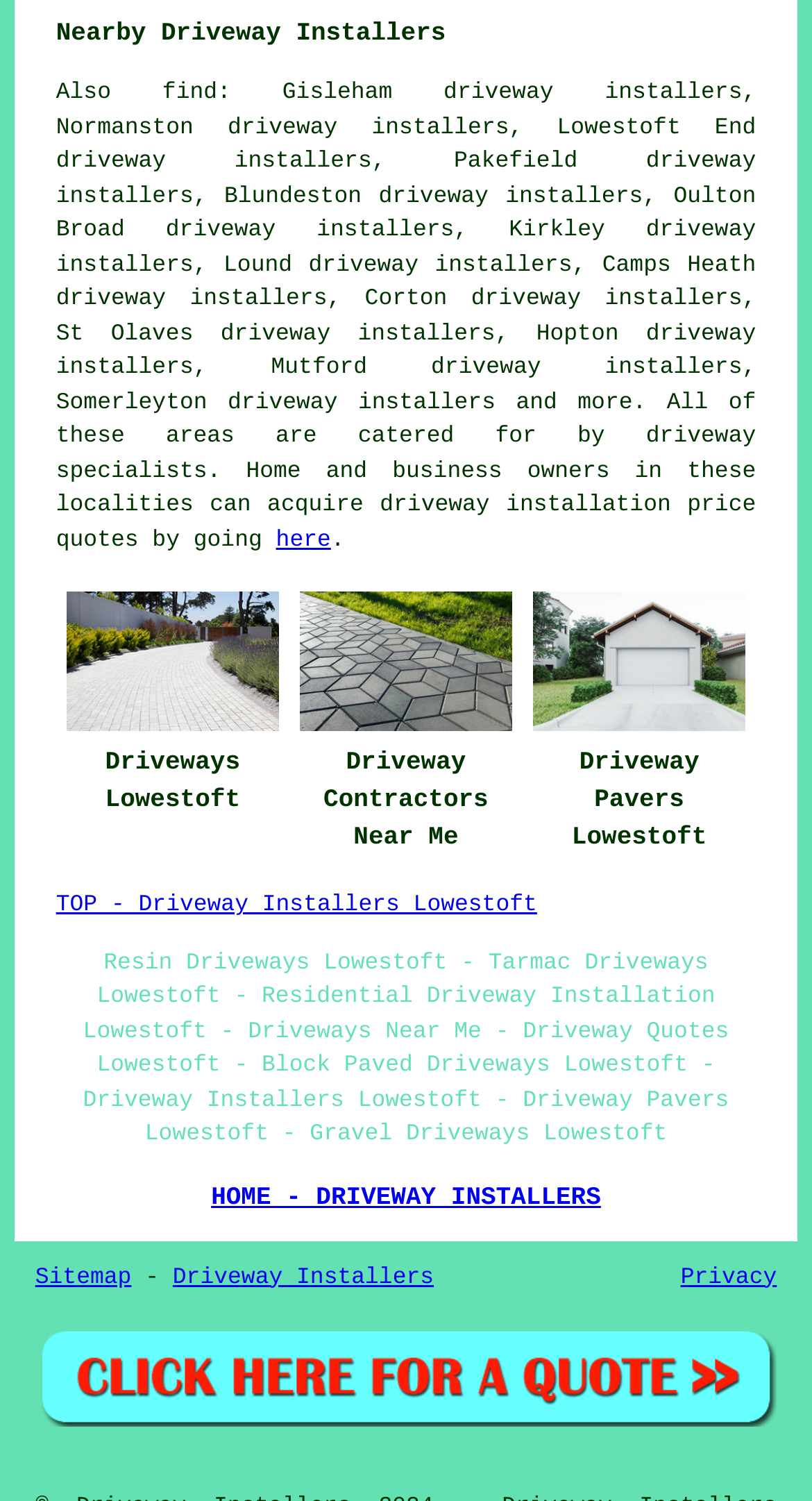What areas are catered for by driveway specialists?
Respond to the question with a single word or phrase according to the image.

Localities in Lowestoft